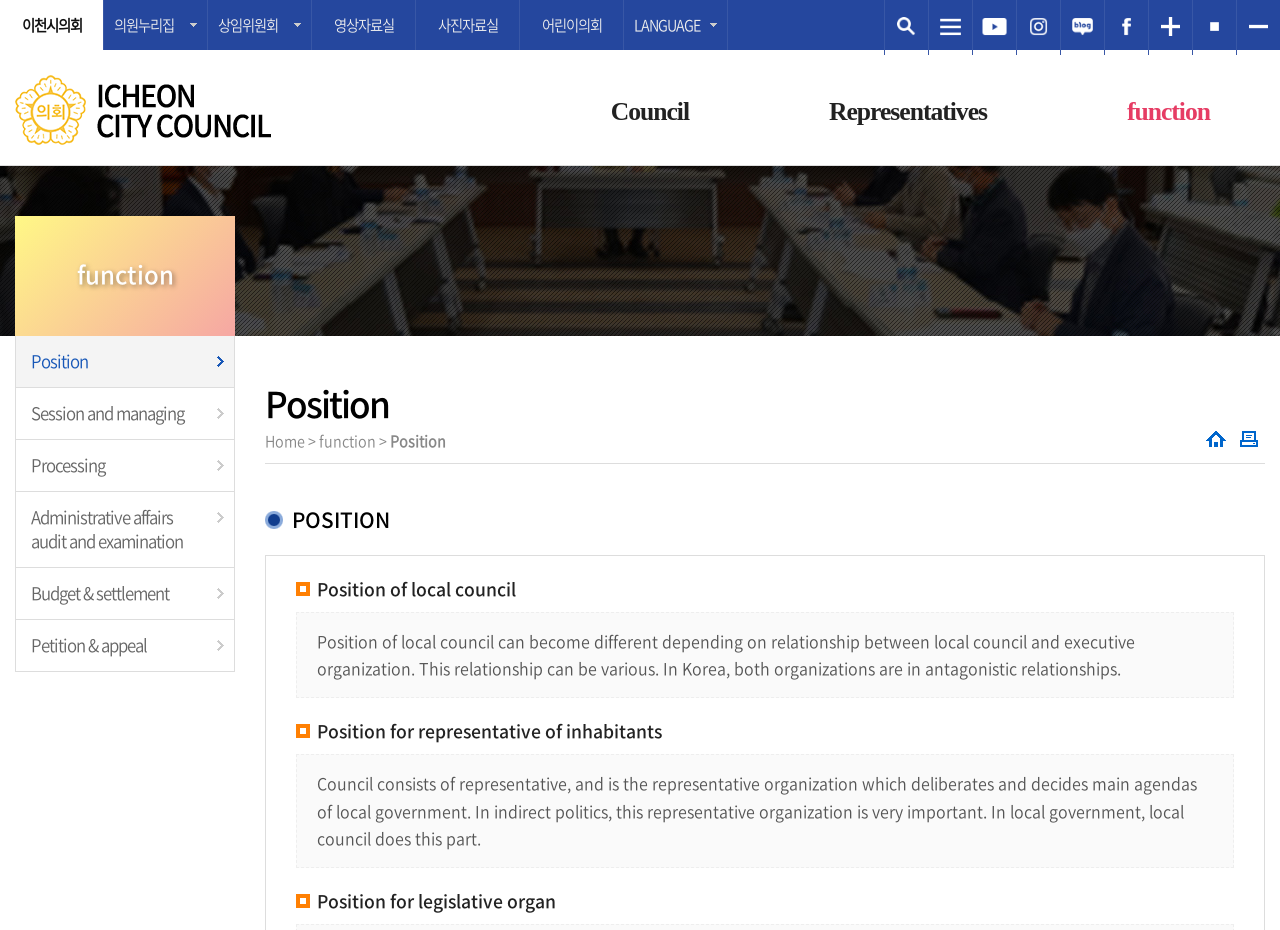Please specify the bounding box coordinates for the clickable region that will help you carry out the instruction: "go to the main menu".

[0.0, 0.001, 1.0, 0.002]